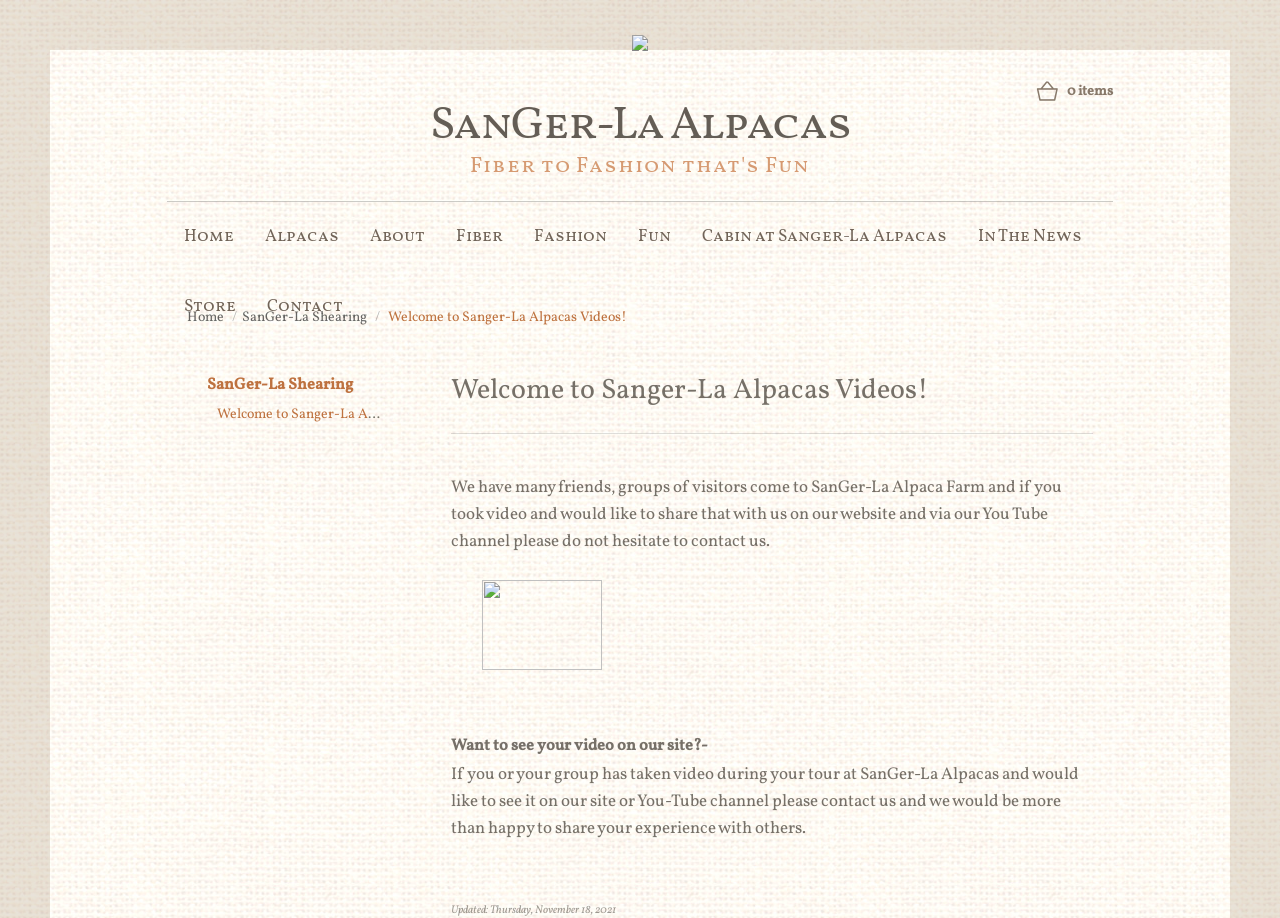Give a comprehensive overview of the webpage, including key elements.

The webpage is about Sanger-La Alpacas Videos, with a prominent heading "SanGer-La Alpacas" at the top center of the page. Below this heading, there is a link with an image, likely a logo or icon. To the right of this link, there is a link with the text "0 items".

On the top left of the page, there is a navigation menu with links to different sections, including "Home", "Alpacas", "About", "Fiber", "Fashion", "Fun", "Cabin at Sanger-La Alpacas", "In The News", and "Store". Below this menu, there are two more links, "Contact" and another "Home" link.

In the main content area, there is a welcome message "Welcome to Sanger-La Alpacas Videos!" followed by a paragraph of text explaining that visitors can share their videos taken during their tour at SanGer-La Alpacas on the website and YouTube channel. Below this text, there is a call-to-action "Want to see your video on our site?" with a longer paragraph of text providing more details on how to share videos.

At the bottom of the page, there is a table with three columns, but only the third column contains content, which is a link. The page also has several other links and text elements scattered throughout, but they do not appear to be part of a cohesive structure.